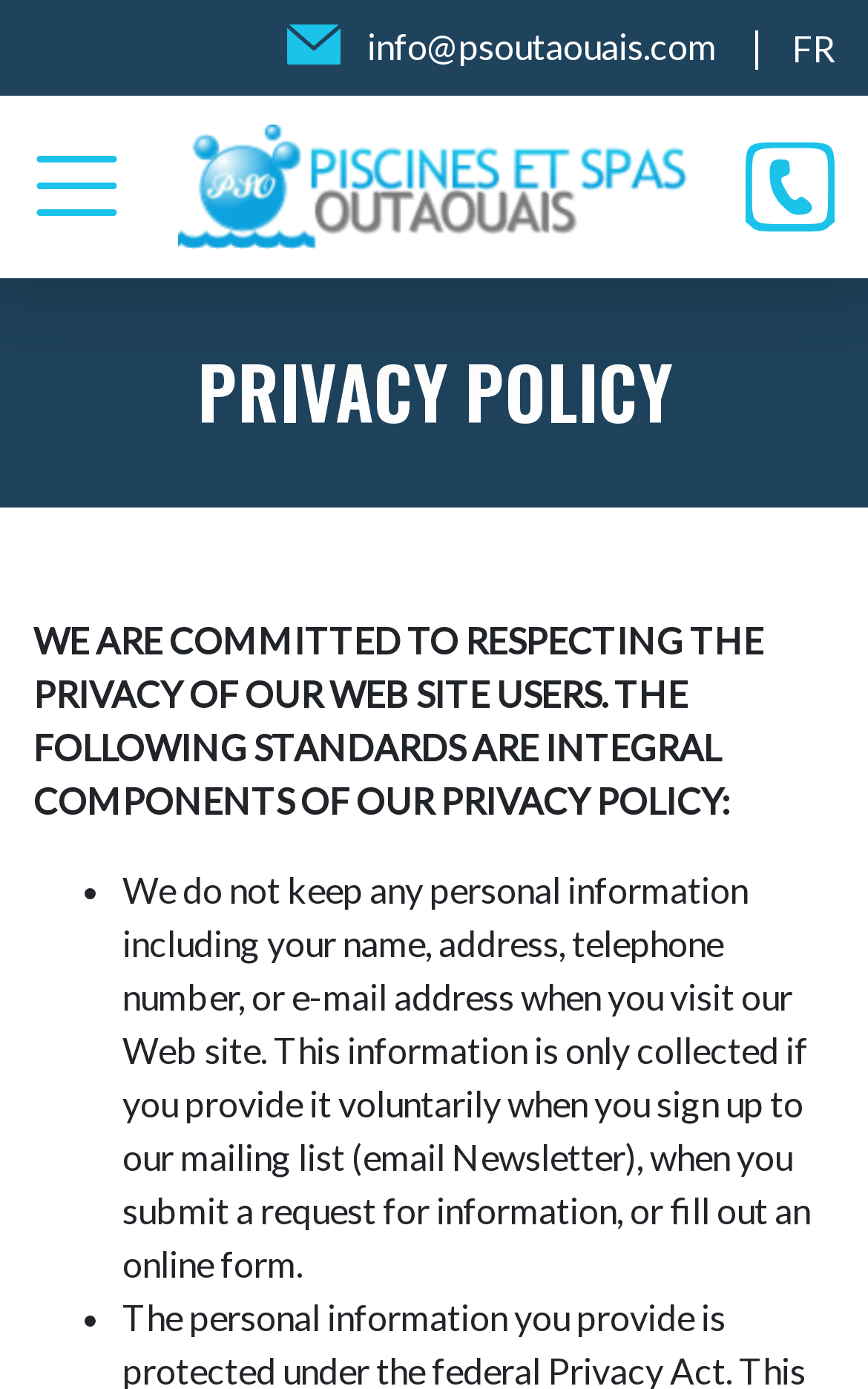Use a single word or phrase to answer the question:
What is the purpose of the webpage?

To provide information about Piscines et Spas Outaouais